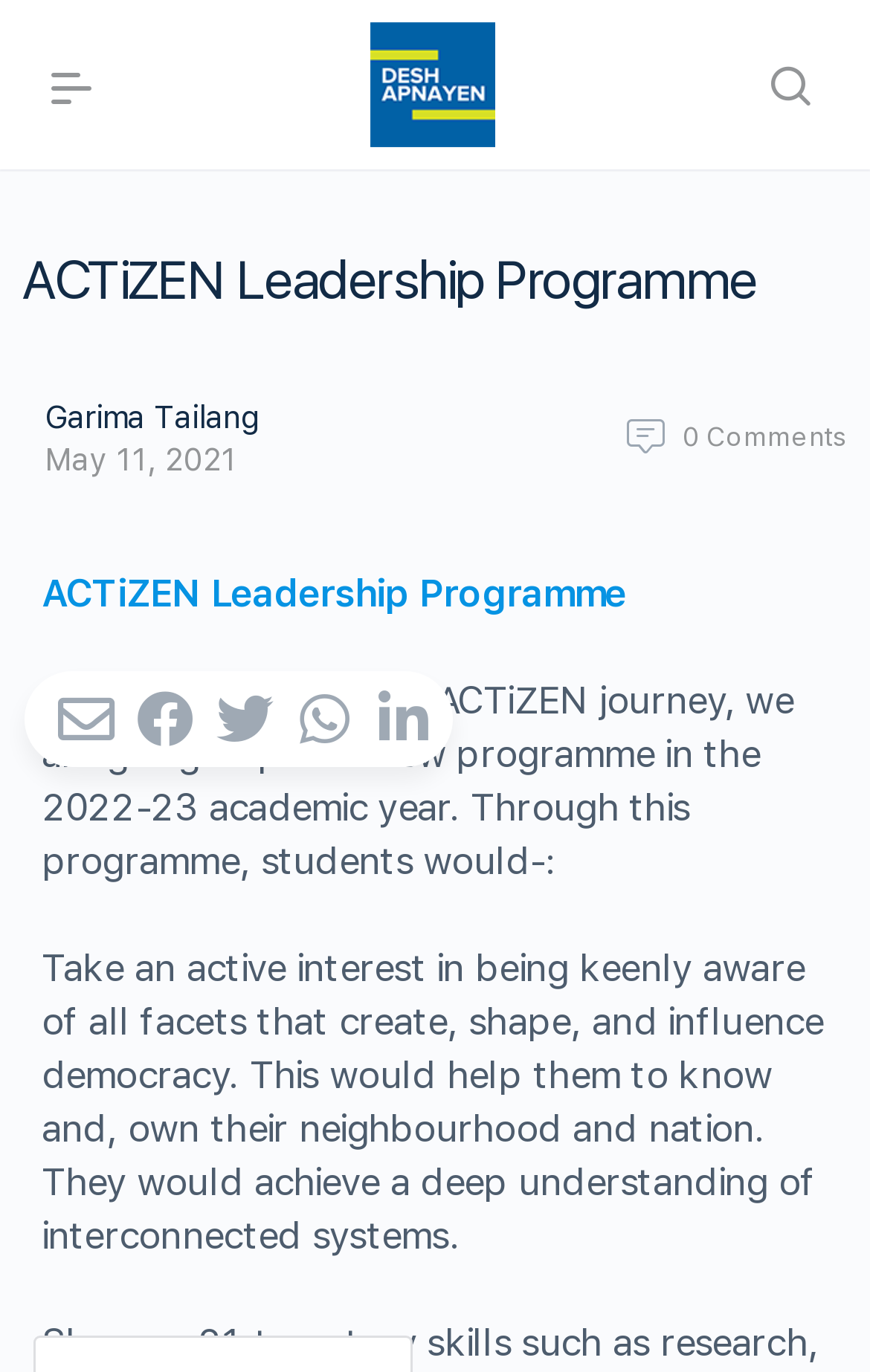What is the name of the author of the article?
Answer the question with a thorough and detailed explanation.

I found the author's name by looking at the link element with the text 'Garima Tailang' which is located below the header element with the text 'ACTiZEN Leadership Programme'.